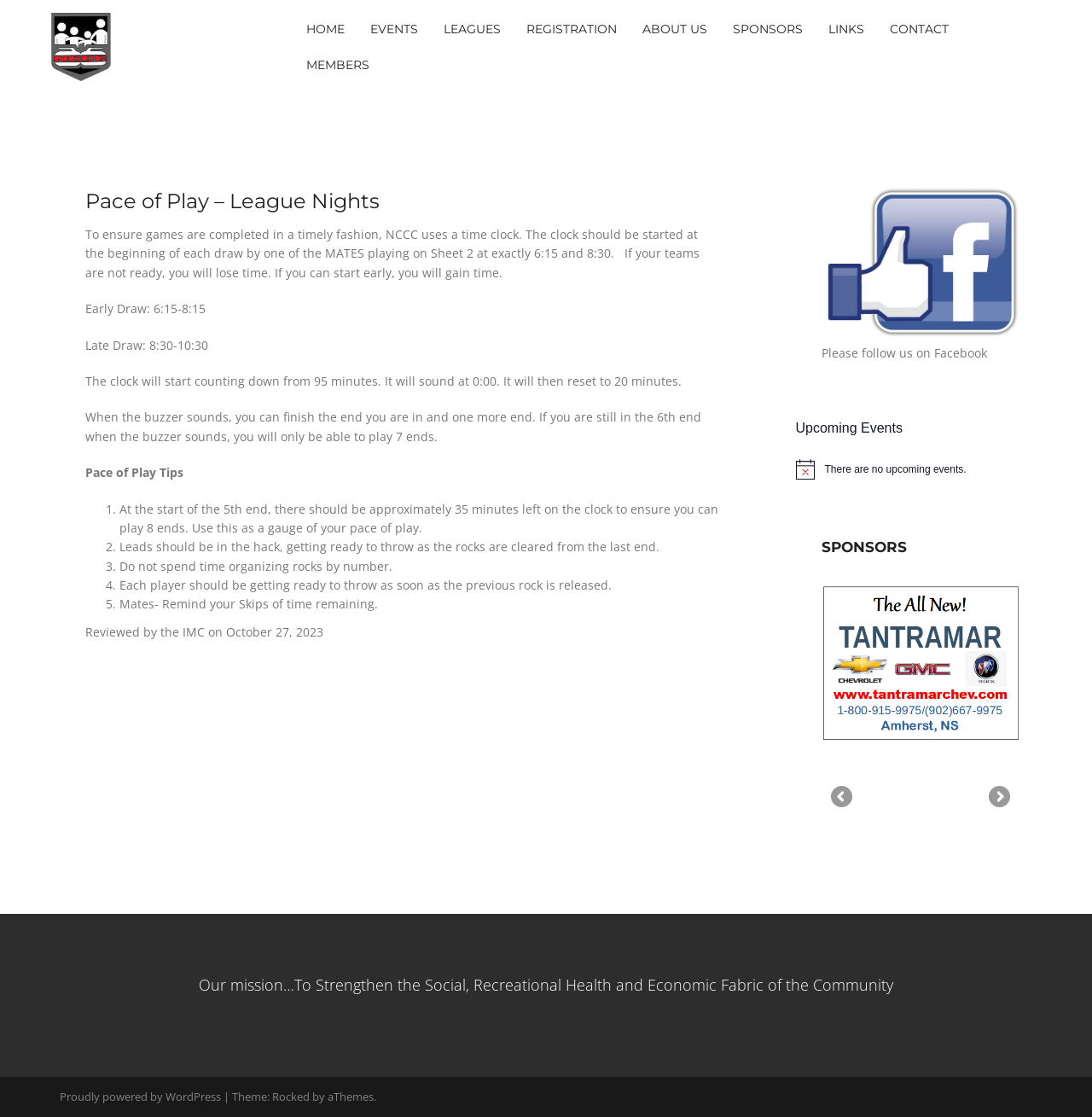Please pinpoint the bounding box coordinates for the region I should click to adhere to this instruction: "View the Upcoming Events section".

[0.729, 0.374, 0.957, 0.393]